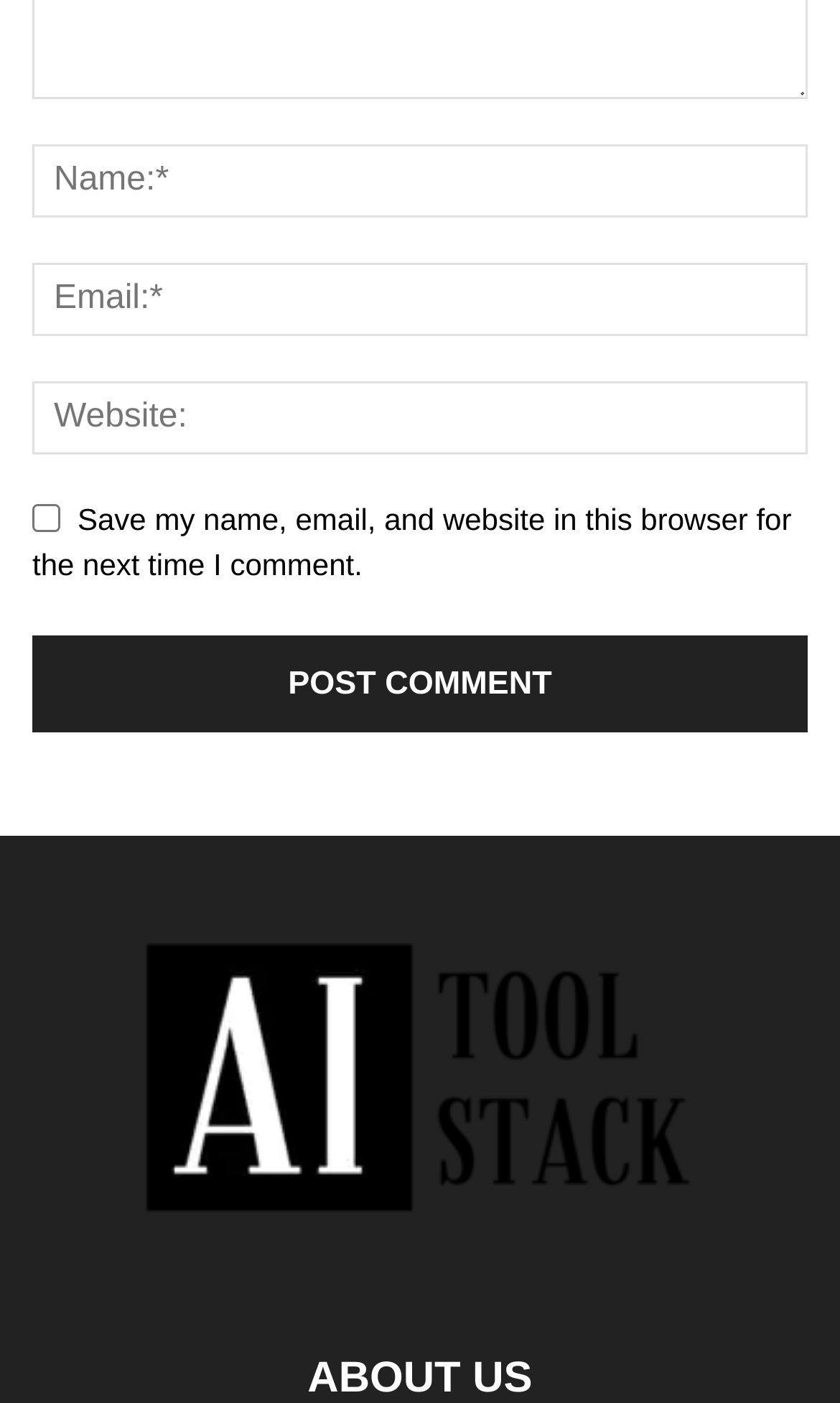How many textboxes are there?
Give a one-word or short-phrase answer derived from the screenshot.

3